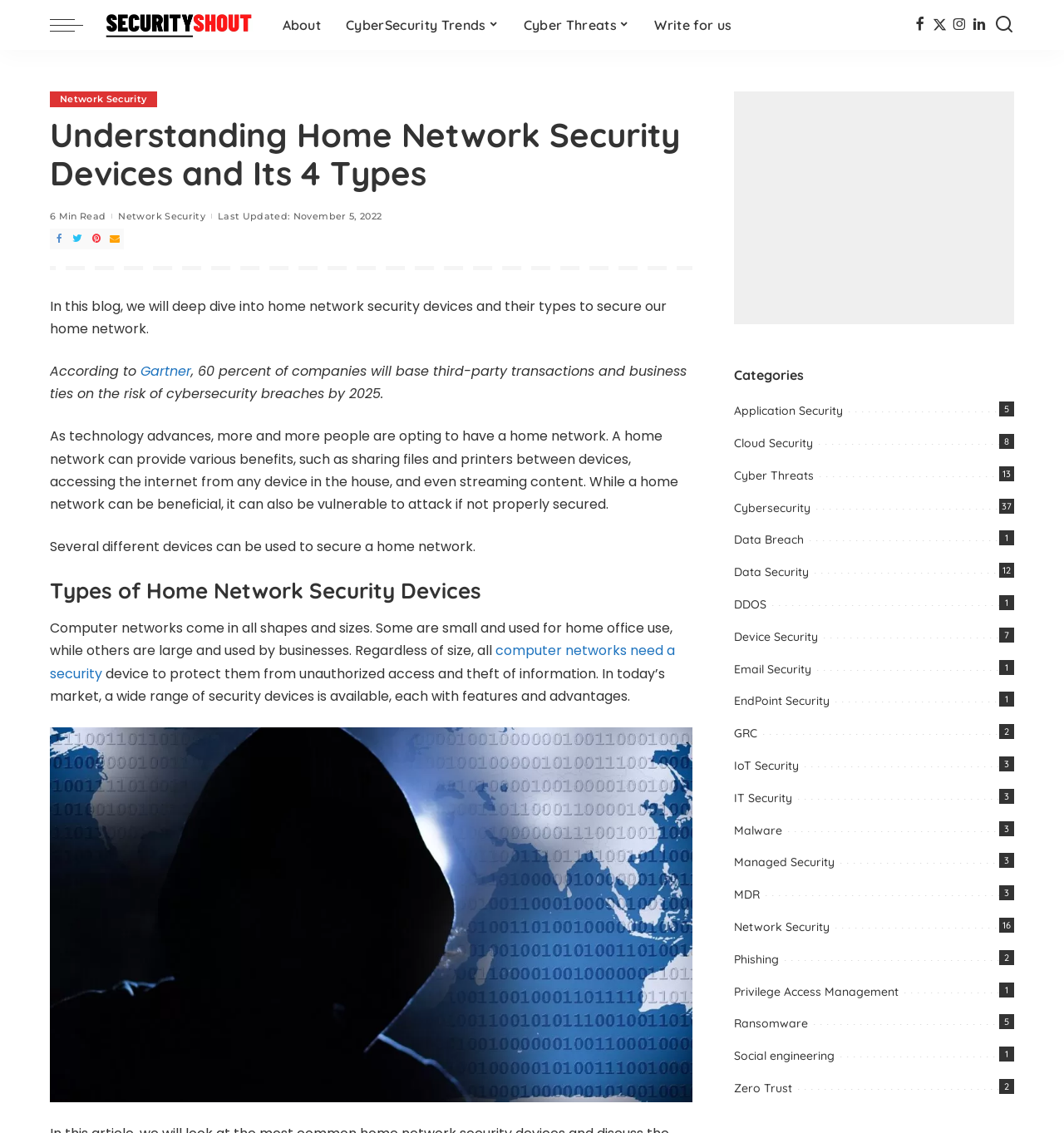What is the last updated date of this article?
Please provide a detailed and thorough answer to the question.

The webpage shows that the article was last updated on November 5, 2022, which is displayed below the main heading.